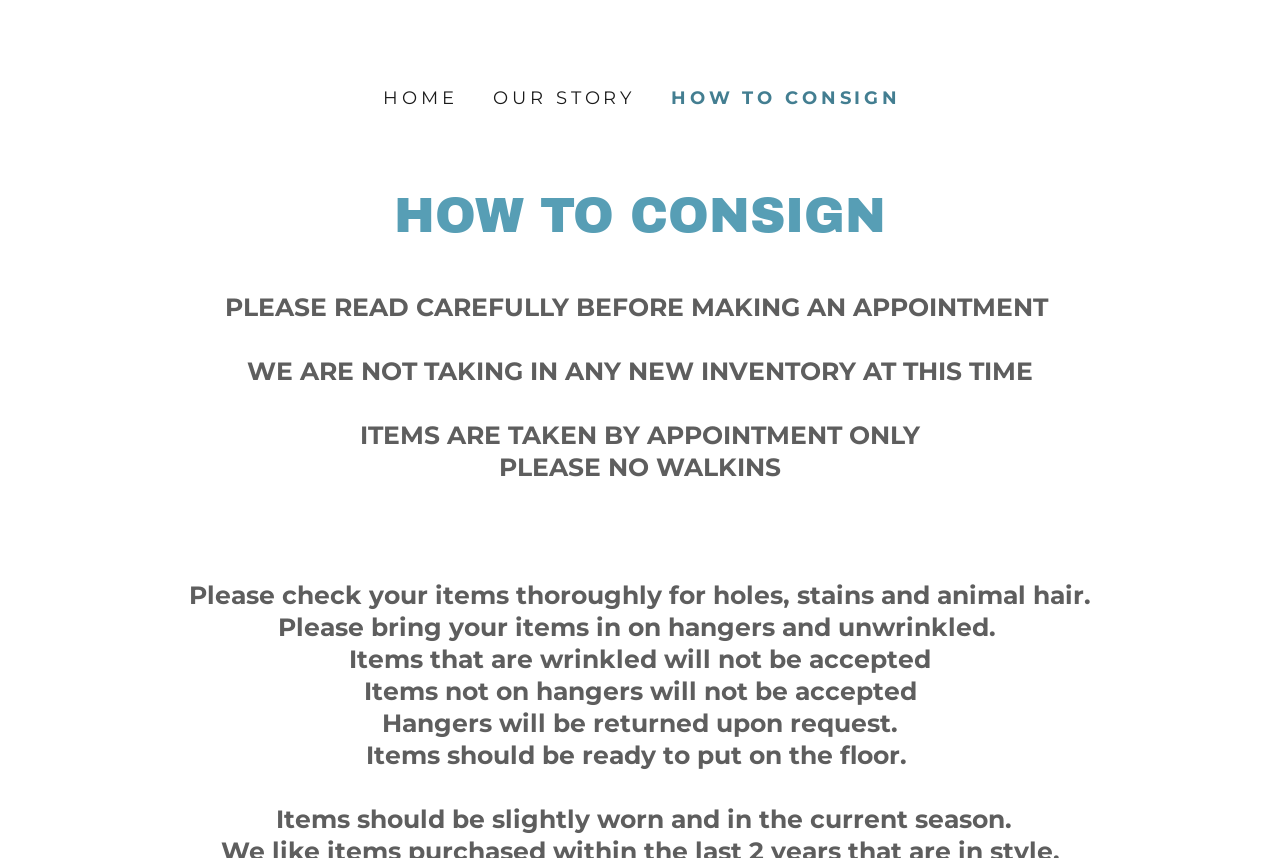Use a single word or phrase to answer the question: What is the current status of new inventory?

Not taking